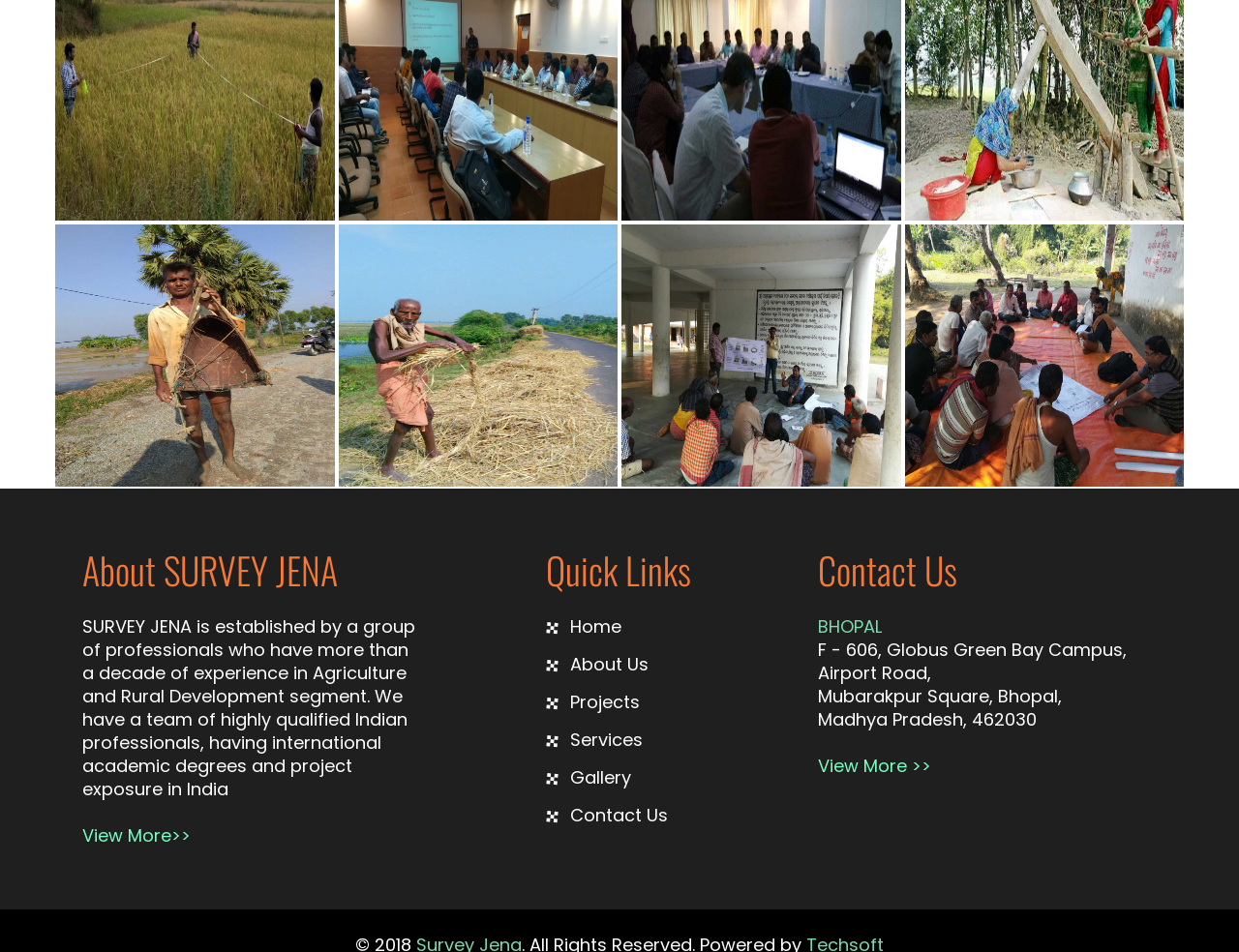Please find the bounding box coordinates of the element's region to be clicked to carry out this instruction: "Click the link to the Projects page".

[0.46, 0.724, 0.516, 0.75]